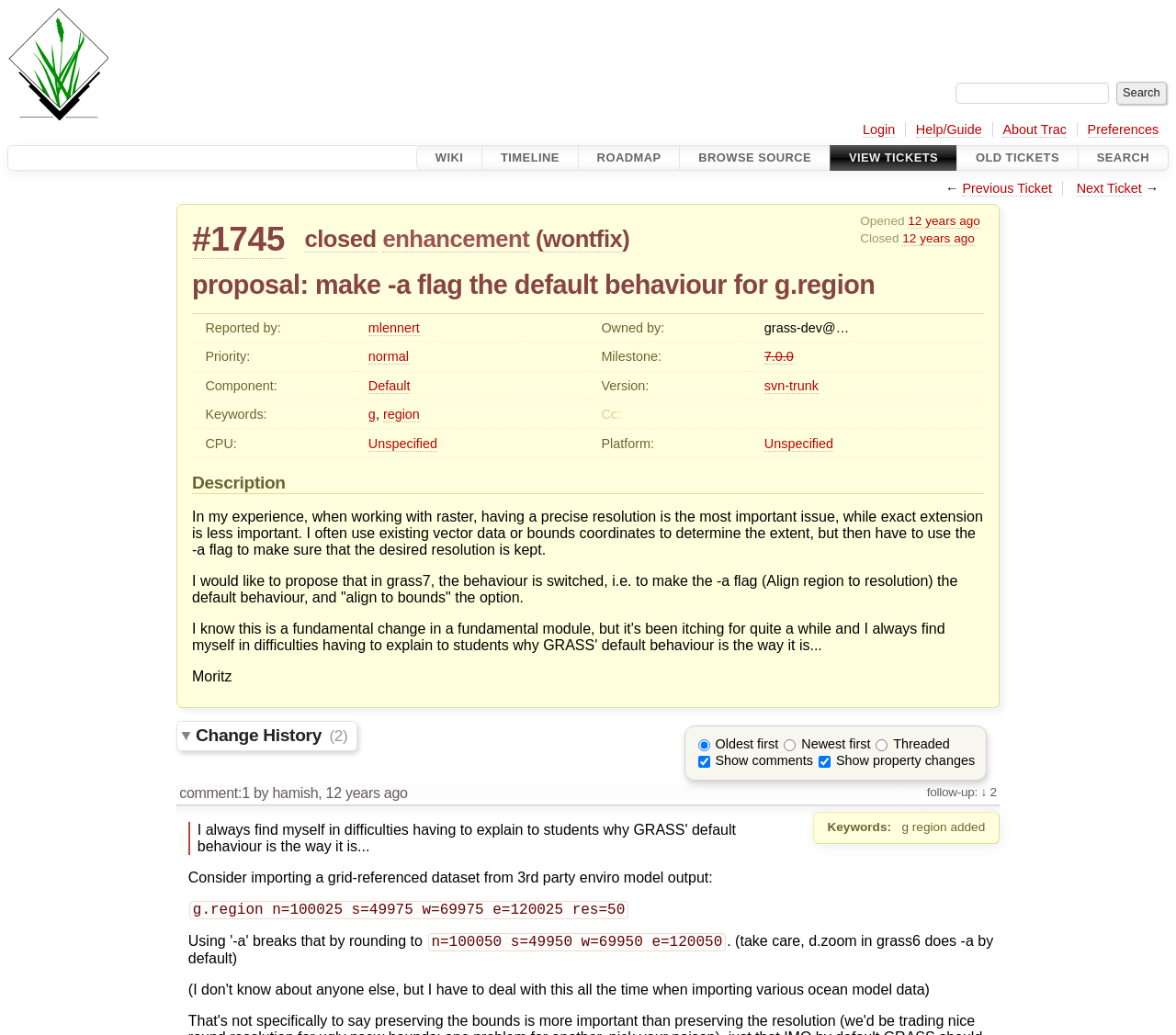Produce an extensive caption that describes everything on the webpage.

This webpage is about a proposal for a change in the GRASS GIS system, specifically regarding the default behavior of the `-a` flag in the `g.region` command. 

At the top of the page, there is a search bar and several links to other sections of the website, including "Login", "Help/Guide", "About Trac", and "Preferences". Below these links, there are several tabs, including "WIKI", "TIMELINE", "ROADMAP", "BROWSE SOURCE", "VIEW TICKETS", "OLD TICKETS", and "SEARCH". 

The main content of the page is divided into several sections. The first section displays the title of the proposal, "#1745 (proposal: make -a flag the default behaviour for g.region) – GRASS GIS", and provides links to previous and next tickets. 

Below this, there is a table with several rows, each containing information about the proposal, such as the reporter, owner, priority, milestone, component, version, and keywords. 

The next section is the description of the proposal, which explains the motivation behind the change and the proposed behavior. This is followed by a section with three radio buttons to sort the comments, and two checkboxes to show or hide comments and property changes. 

Finally, there are two sections displaying the change history and a follow-up comment. The change history section has a link to view more changes, and the follow-up comment section displays the comment and provides a link to view more details.